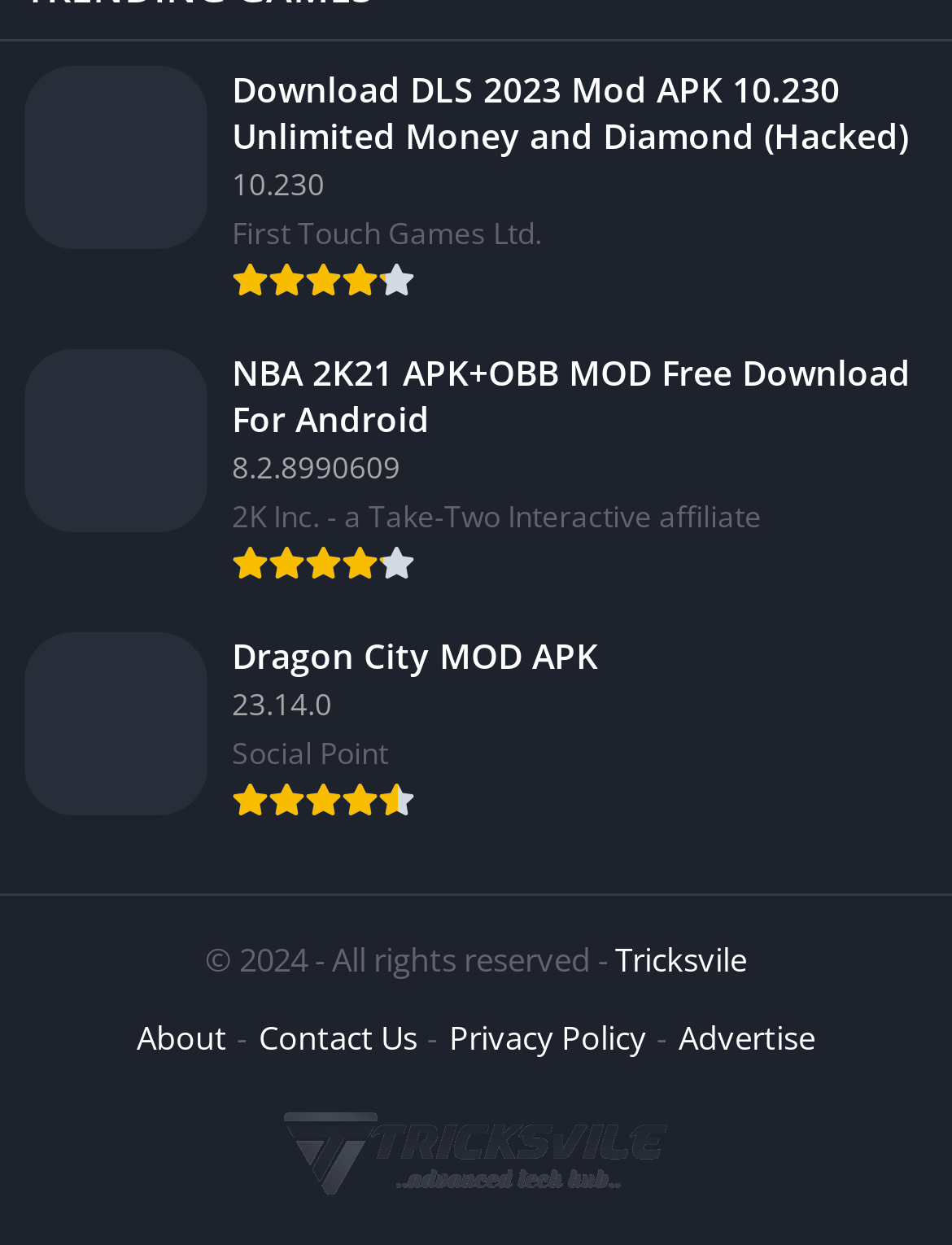Could you provide the bounding box coordinates for the portion of the screen to click to complete this instruction: "Download DLS 2023 Mod APK"?

[0.0, 0.033, 1.0, 0.26]